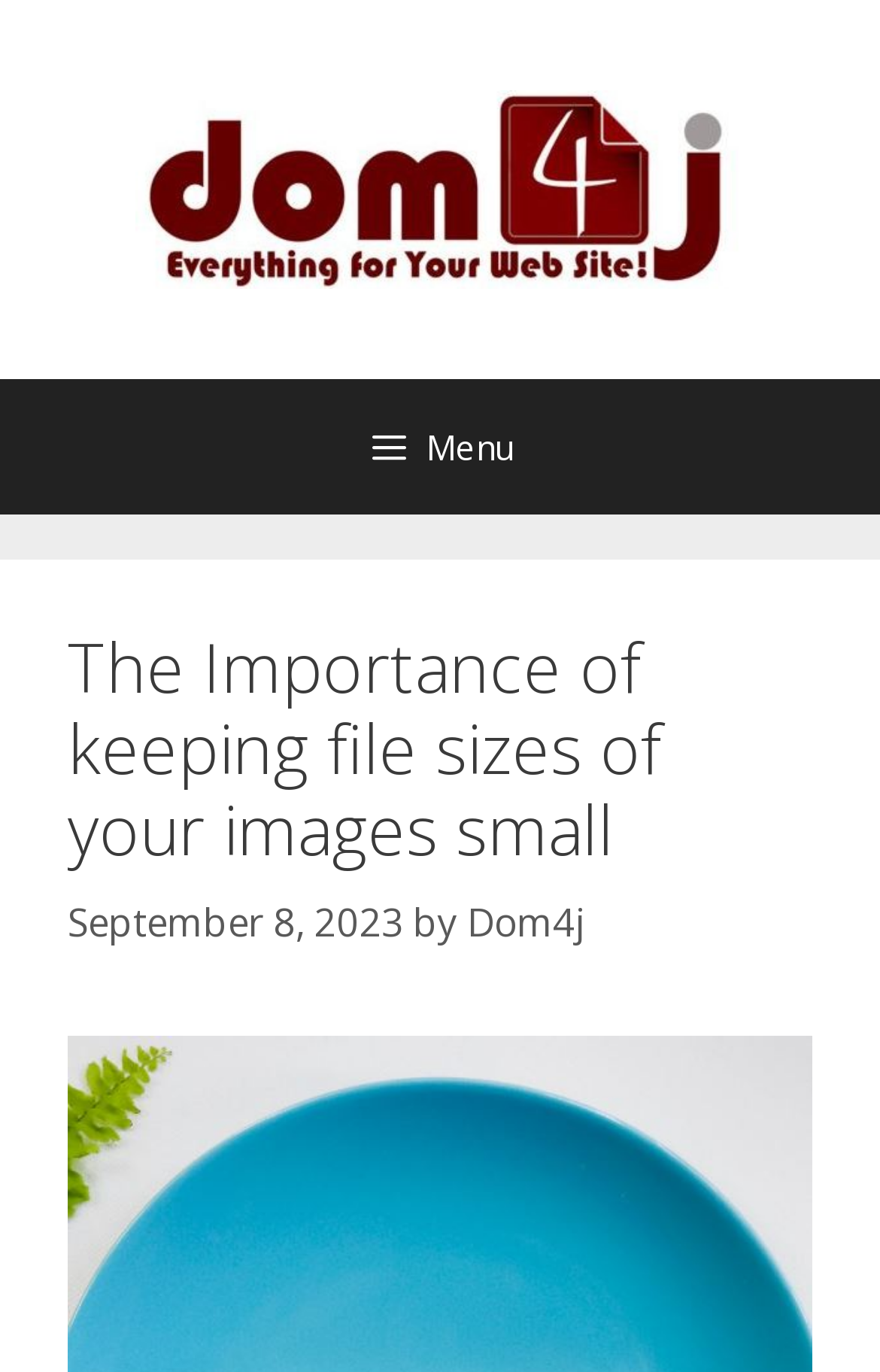Who is the author of the latest article?
Look at the screenshot and respond with one word or a short phrase.

Dom4j